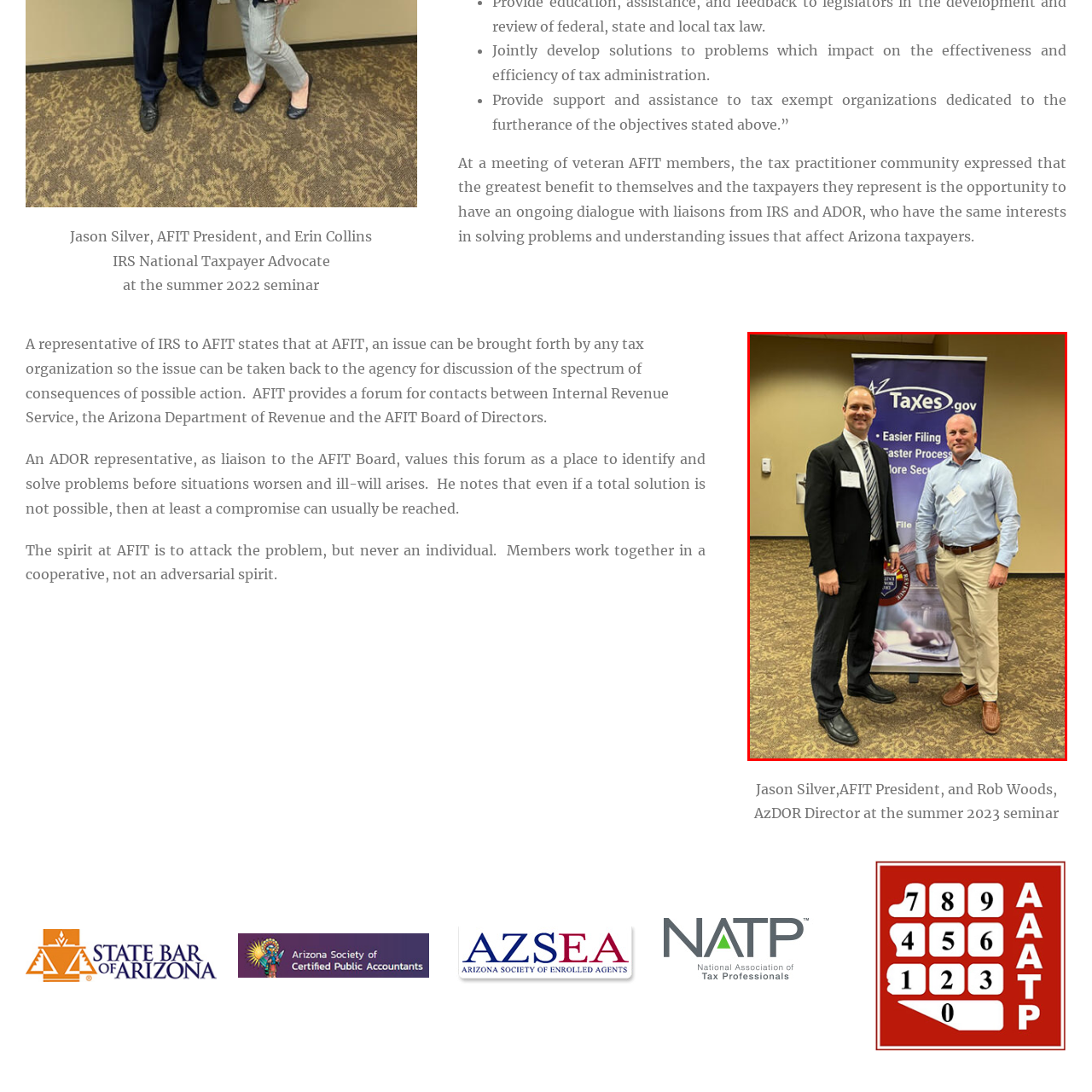How many men are standing in front of the promotional banner?
Observe the section of the image outlined in red and answer concisely with a single word or phrase.

Two